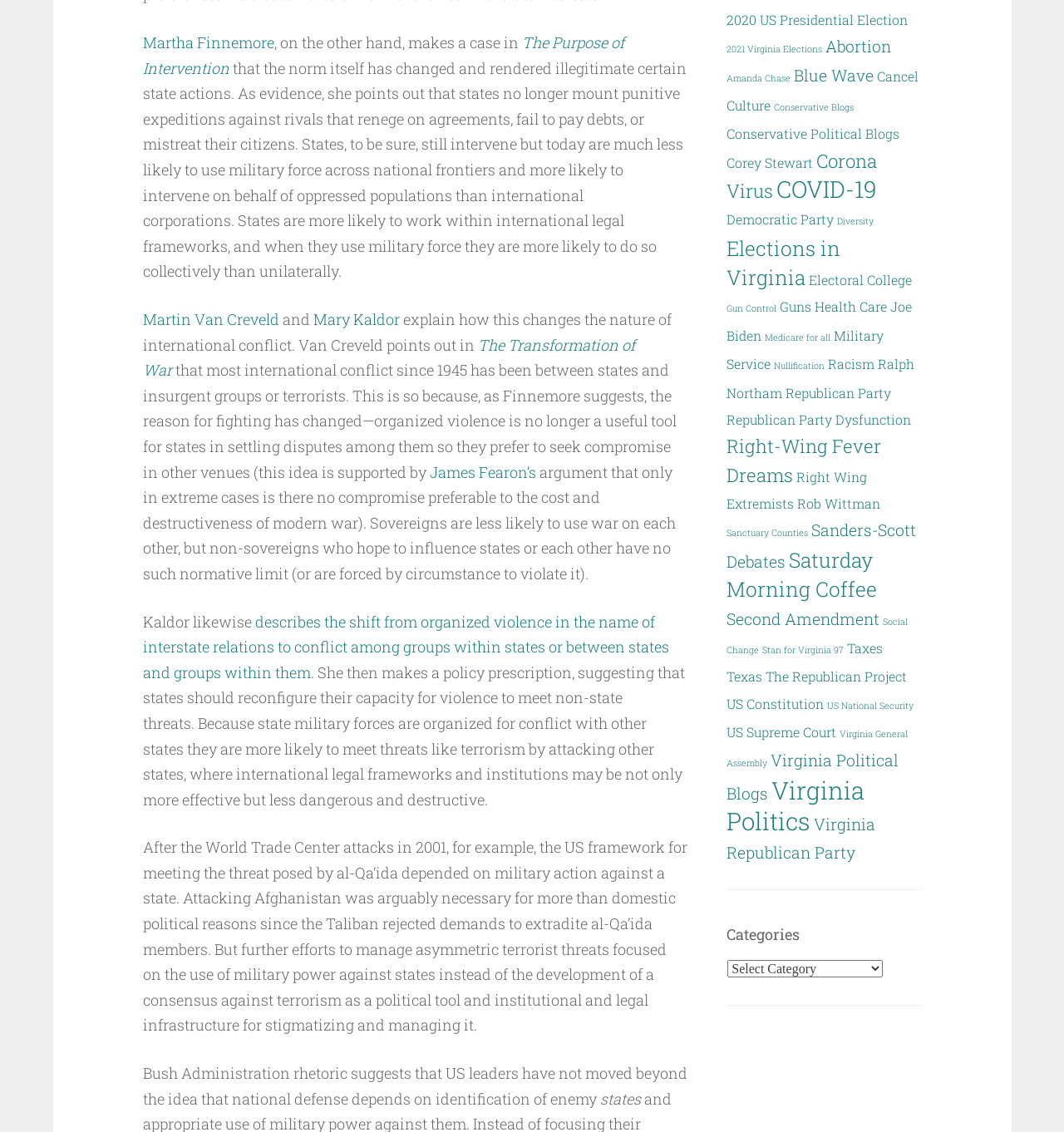Kindly determine the bounding box coordinates for the clickable area to achieve the given instruction: "Explore 'Virginia Politics'".

[0.683, 0.683, 0.813, 0.739]